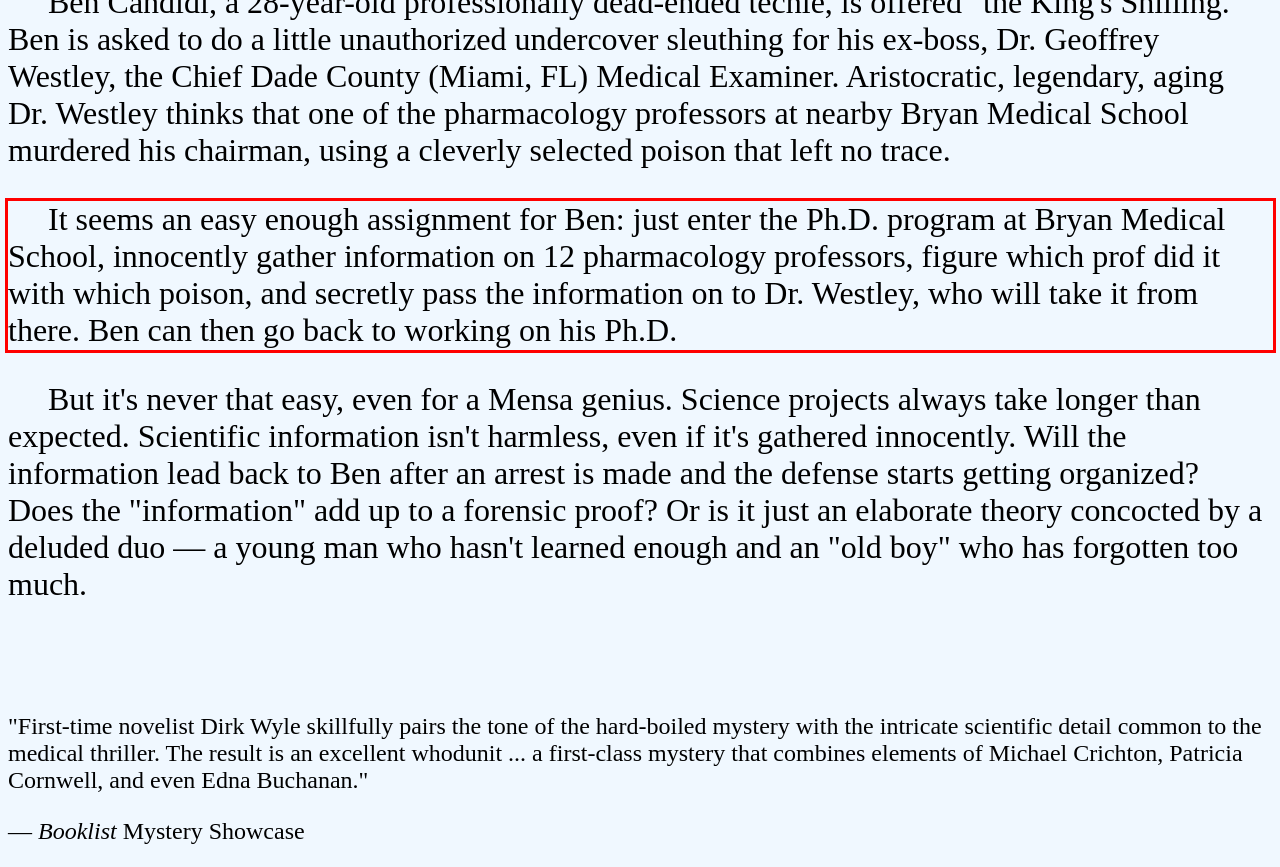You are provided with a webpage screenshot that includes a red rectangle bounding box. Extract the text content from within the bounding box using OCR.

It seems an easy enough assignment for Ben: just enter the Ph.D. program at Bryan Medical School, innocently gather information on 12 pharmacology professors, figure which prof did it with which poison, and secretly pass the information on to Dr. Westley, who will take it from there. Ben can then go back to working on his Ph.D.